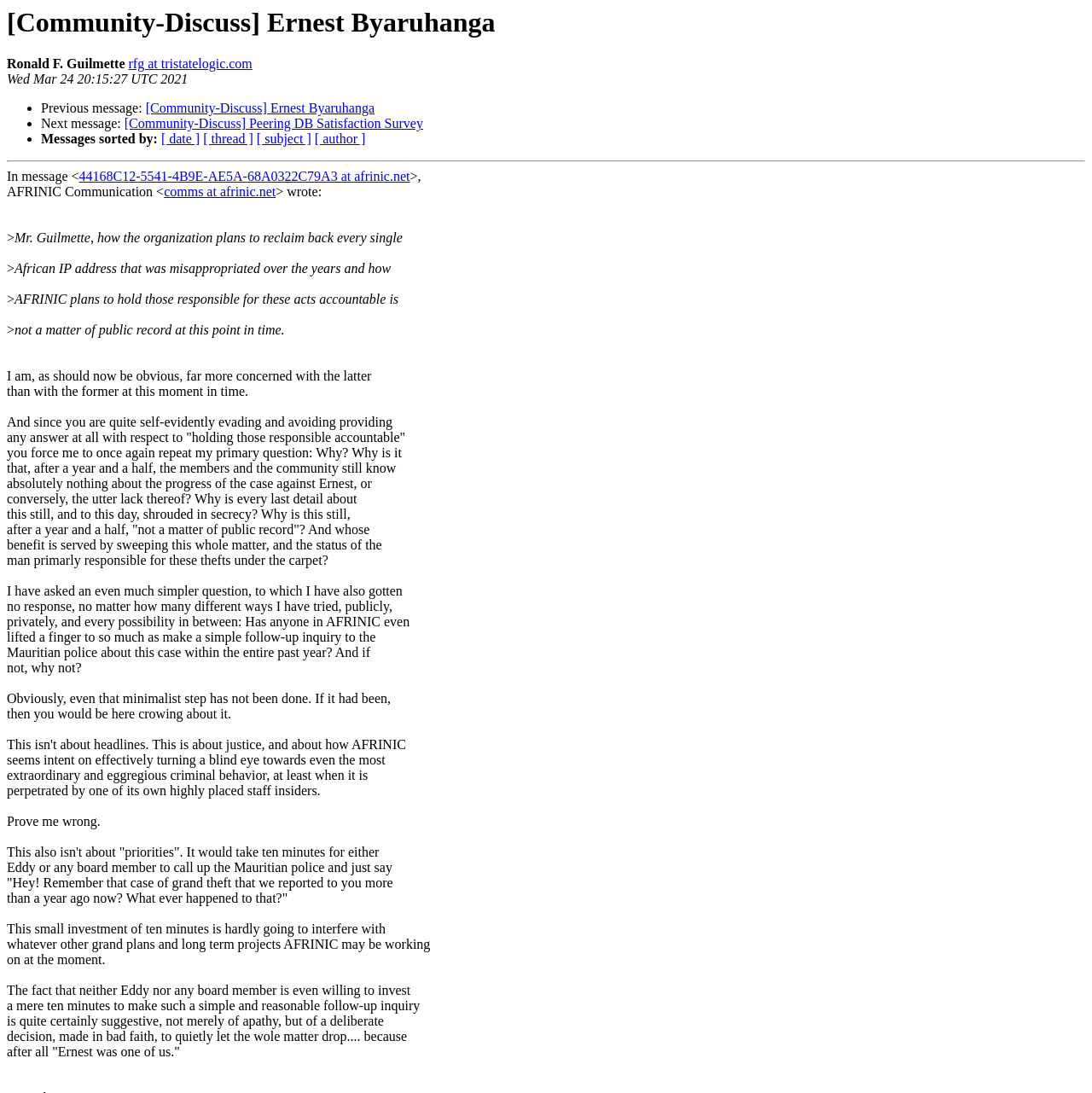Identify the bounding box for the given UI element using the description provided. Coordinates should be in the format (top-left x, top-left y, bottom-right x, bottom-right y) and must be between 0 and 1. Here is the description: [ thread ]

[0.186, 0.121, 0.232, 0.134]